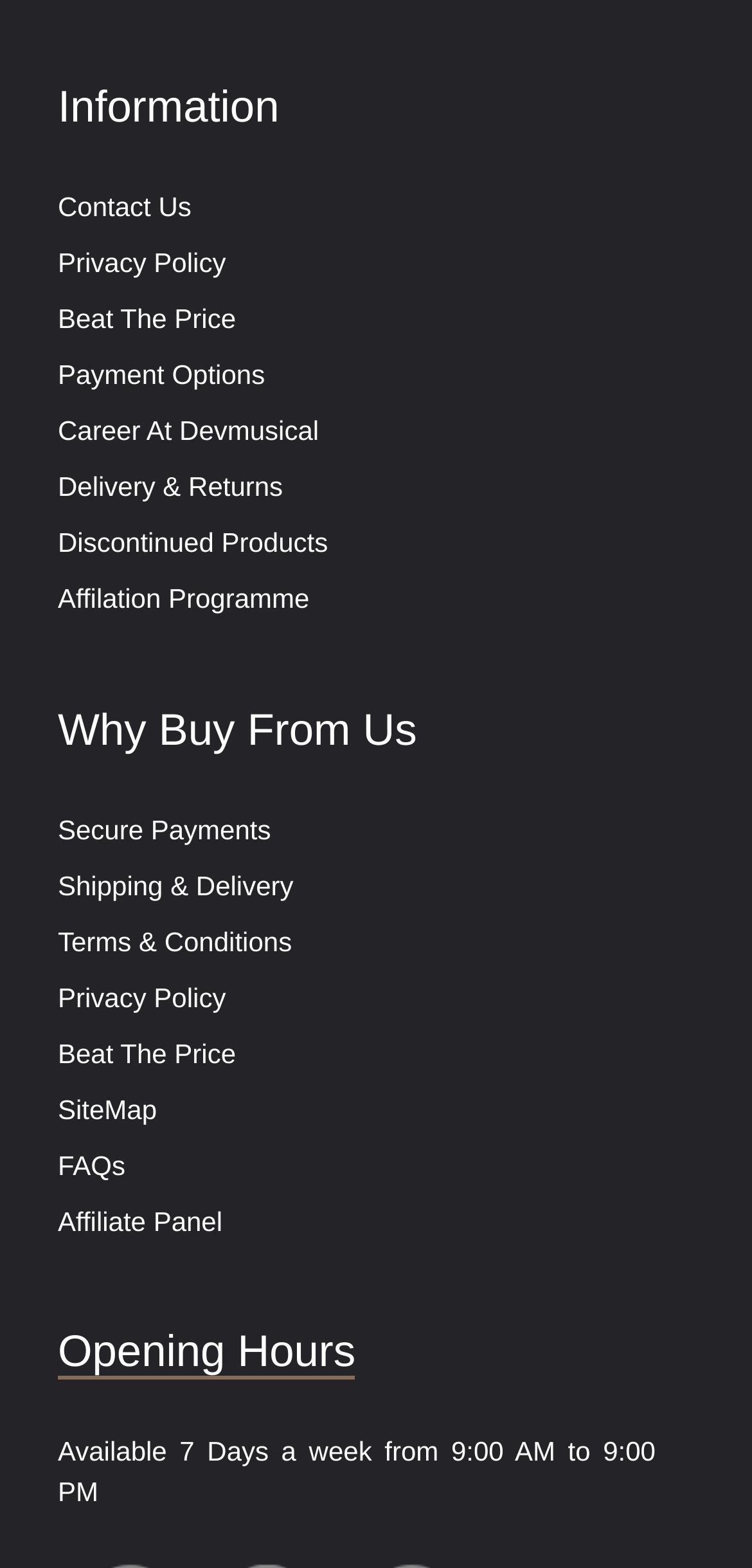Please indicate the bounding box coordinates of the element's region to be clicked to achieve the instruction: "visit the website of Intuitive Understanding". Provide the coordinates as four float numbers between 0 and 1, i.e., [left, top, right, bottom].

None